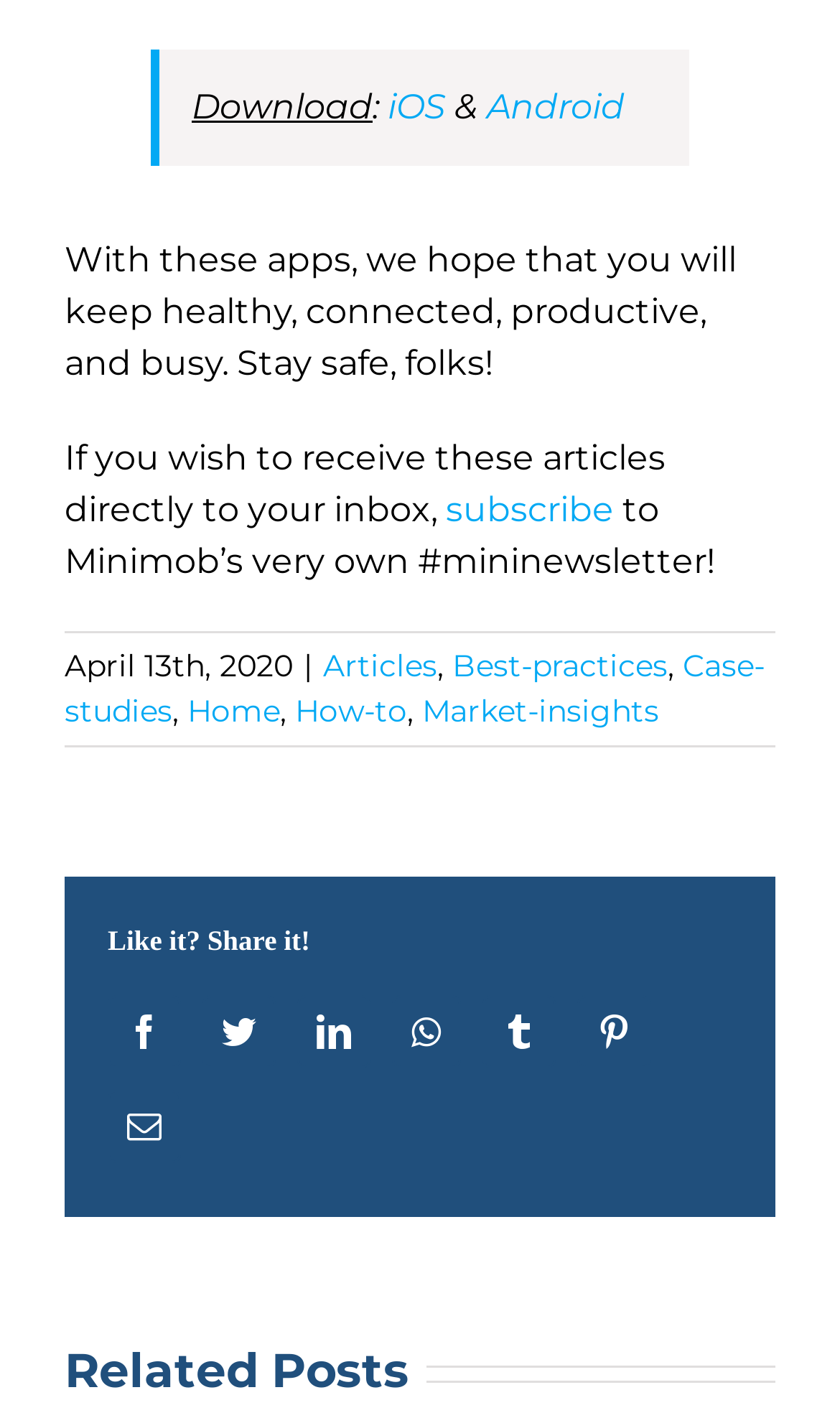Calculate the bounding box coordinates of the UI element given the description: "Facebook".

[0.128, 0.702, 0.215, 0.753]